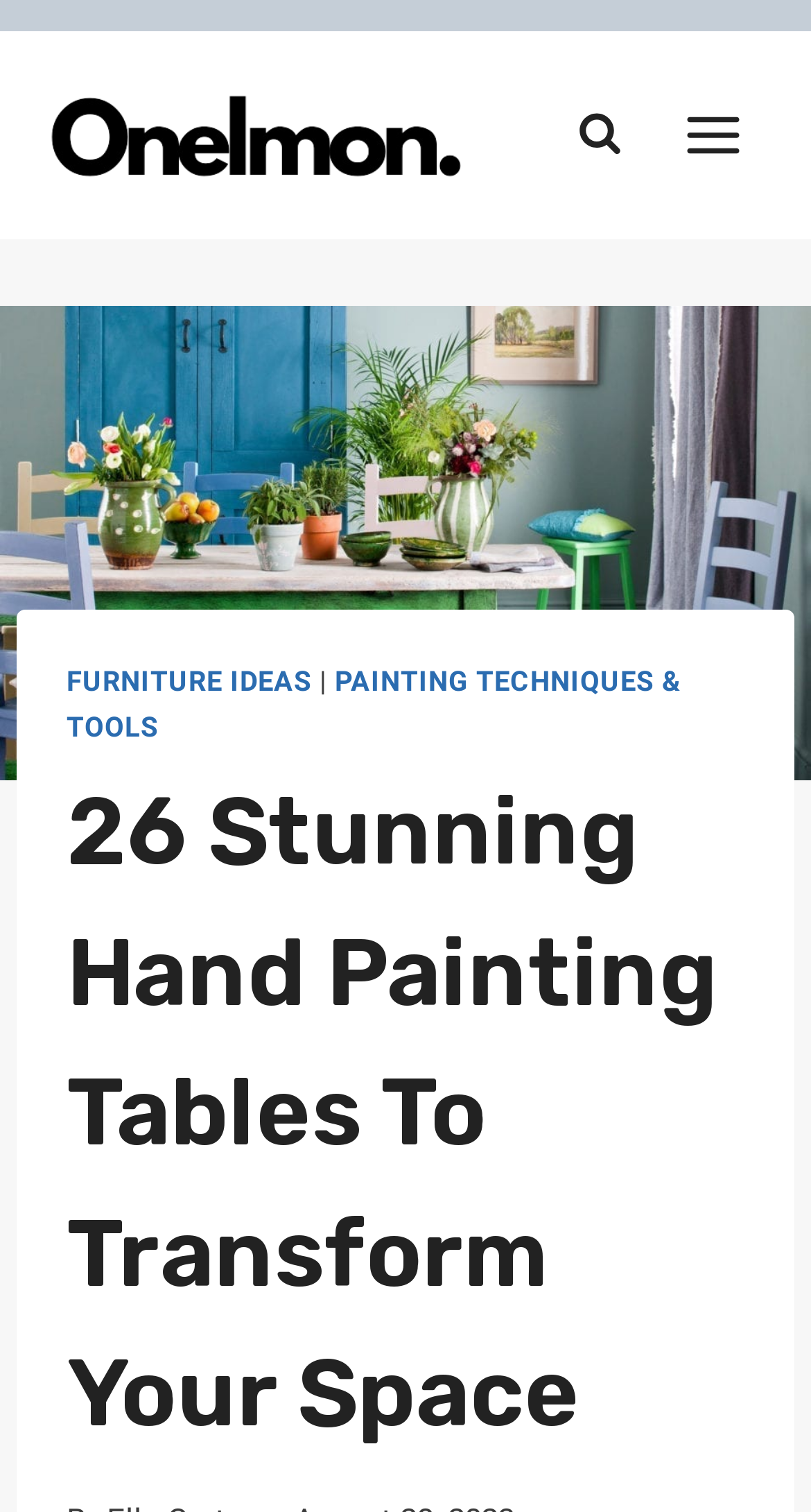Based on the element description: "Painting Techniques & Tools", identify the UI element and provide its bounding box coordinates. Use four float numbers between 0 and 1, [left, top, right, bottom].

[0.082, 0.441, 0.841, 0.491]